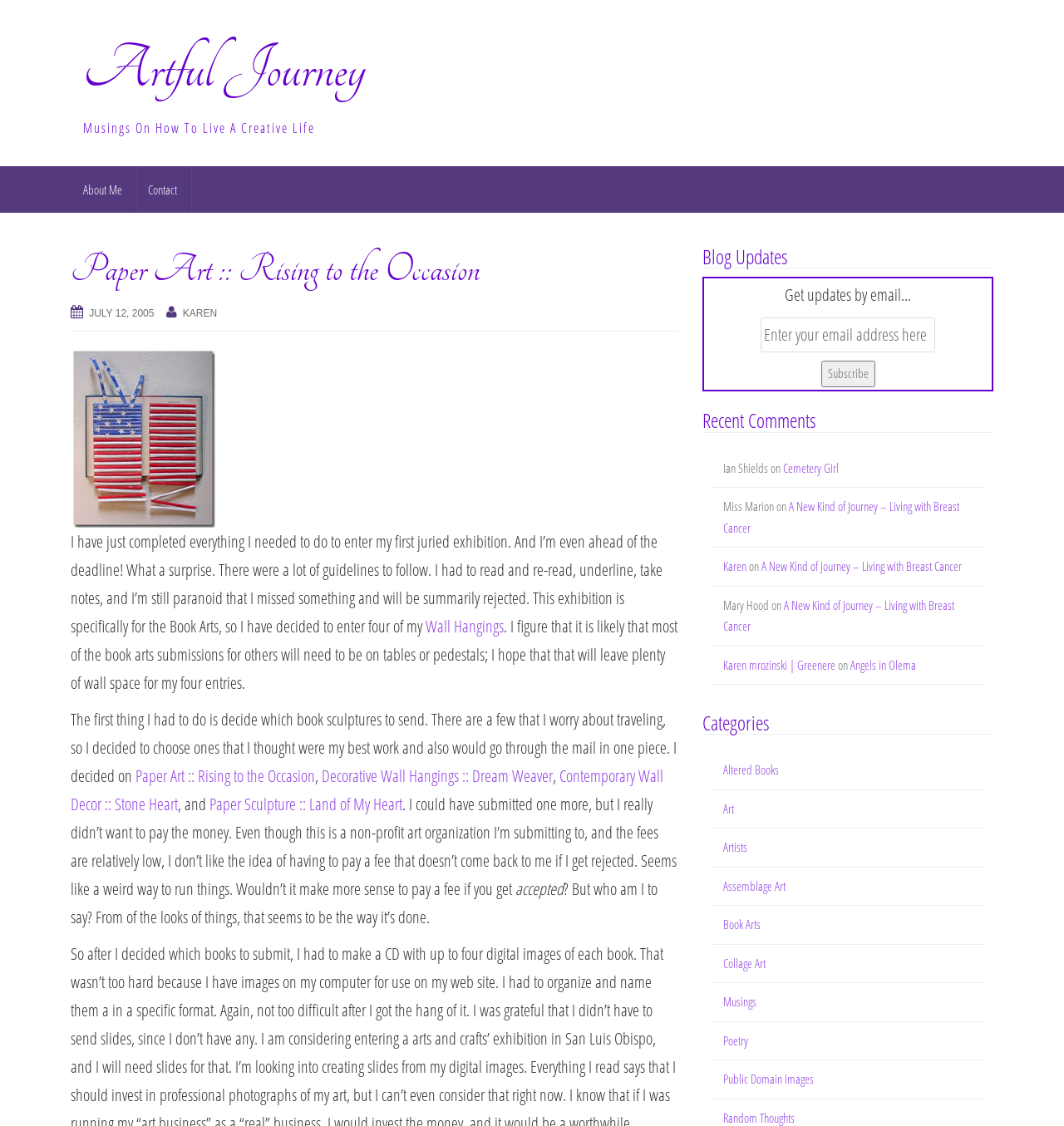Illustrate the webpage's structure and main components comprehensively.

This webpage is a blog post titled "Paper Art :: Rising to the Occasion" on the "Artful Journey" website. At the top of the page, there is a heading with the website title and a link to the homepage. Below that, there is a navigation menu with links to "About Me" and "Contact".

The main content of the page is a blog post about the author's experience entering a juried exhibition for book arts. The post is divided into several paragraphs, with links to other related posts and pages scattered throughout. There is also an image related to the post, but its content is not described.

To the right of the main content, there are several sections, including "Blog Updates", "Recent Comments", and "Categories". The "Blog Updates" section has a text box and a "Subscribe" button, allowing users to enter their email address to receive updates. The "Recent Comments" section lists several comments from other users, with links to their profiles or websites. The "Categories" section lists various categories related to art, such as "Altered Books", "Art", and "Book Arts", with links to related posts.

Overall, the webpage has a simple and organized layout, with a focus on the blog post and related content.